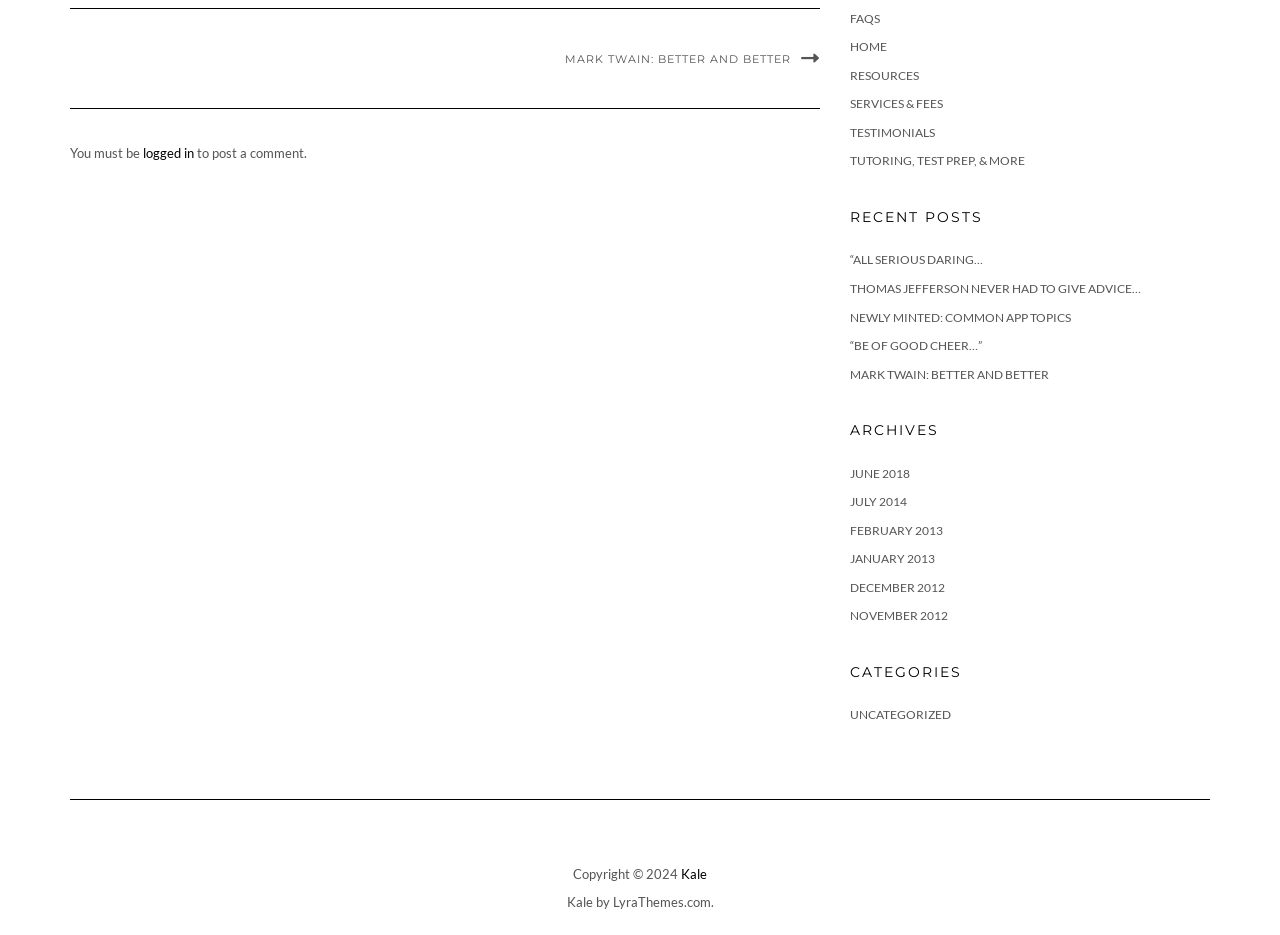Determine the bounding box for the UI element that matches this description: "“Be of good cheer…”".

[0.664, 0.362, 0.767, 0.378]